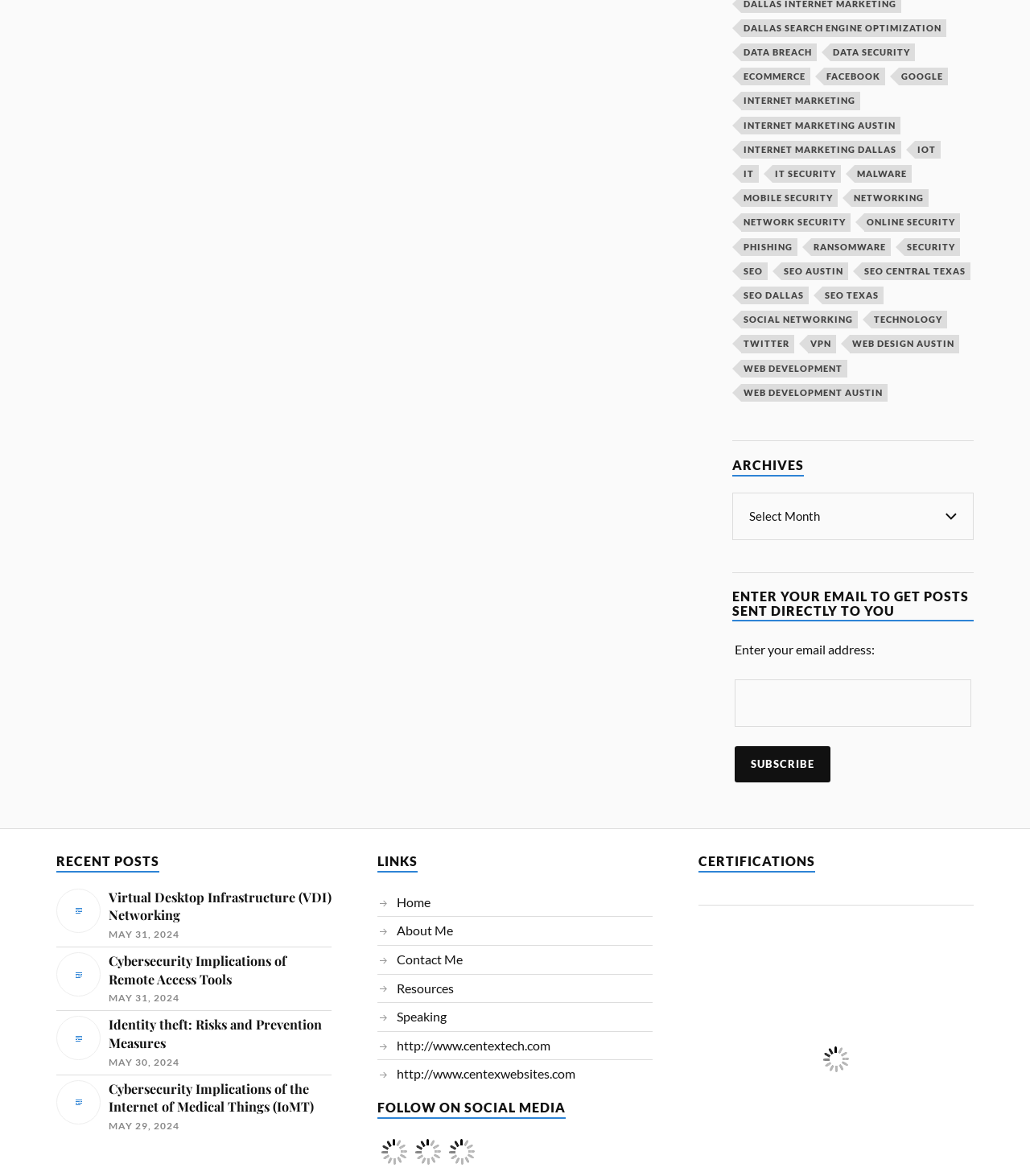Indicate the bounding box coordinates of the clickable region to achieve the following instruction: "Go to the 'About Me' page."

[0.385, 0.785, 0.44, 0.798]